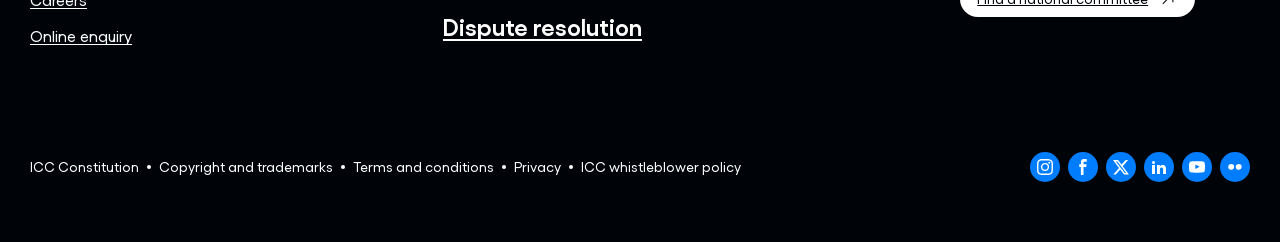Kindly determine the bounding box coordinates for the area that needs to be clicked to execute this instruction: "Open Instagram in new window".

[0.805, 0.627, 0.828, 0.751]